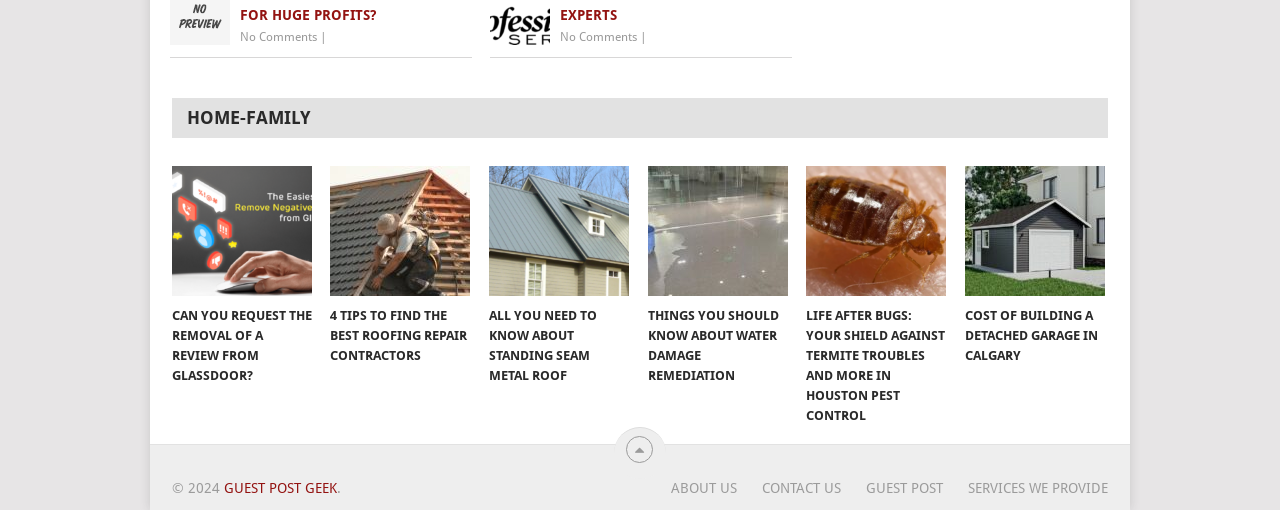What is the purpose of the link 'GUEST POST GEEK'?
Based on the image, please offer an in-depth response to the question.

The link 'GUEST POST GEEK' is likely related to guest posting opportunities on the webpage, as it is placed at the bottom of the webpage along with other links related to the webpage's services and contact information.